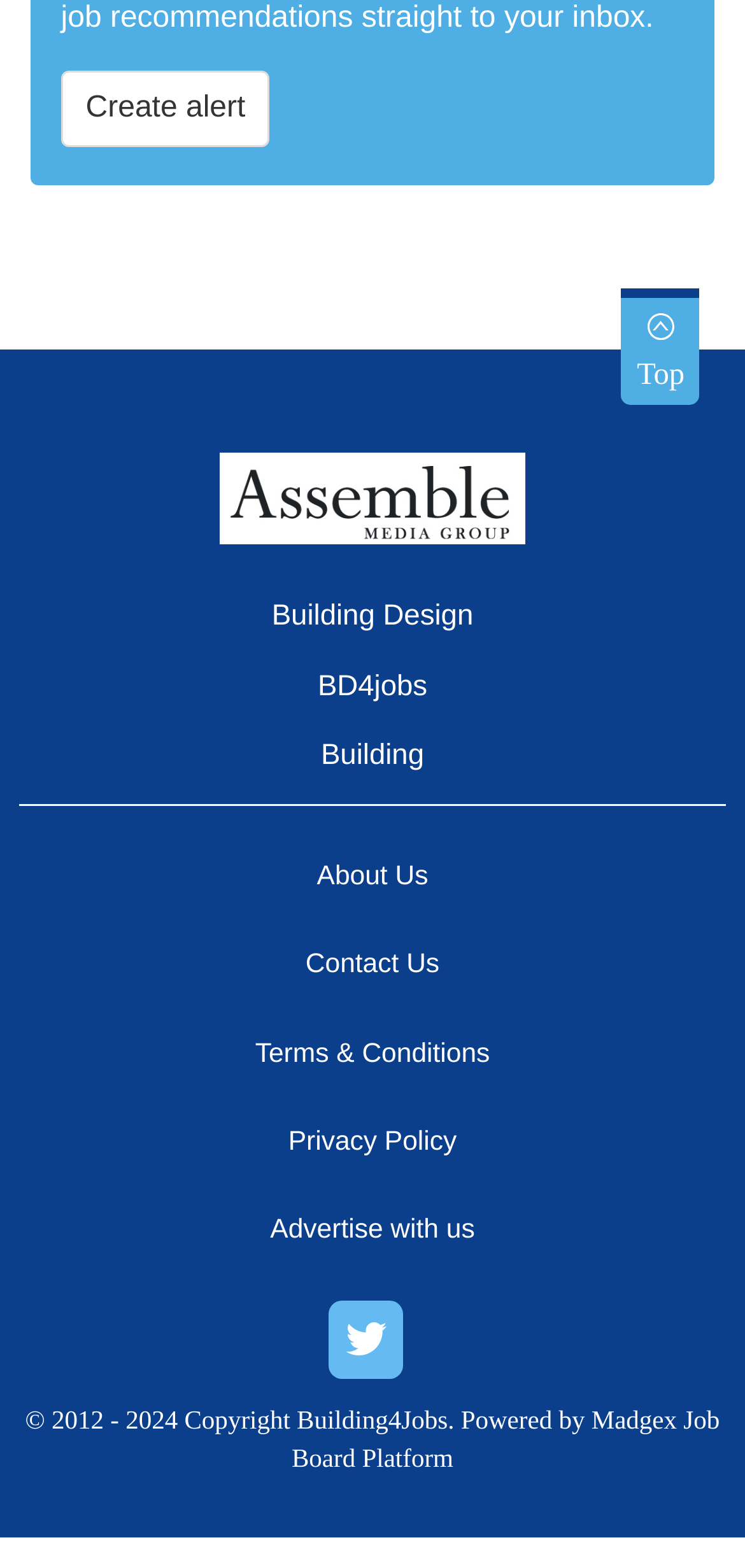Identify the bounding box coordinates of the element to click to follow this instruction: 'Go to Building Design'. Ensure the coordinates are four float values between 0 and 1, provided as [left, top, right, bottom].

[0.026, 0.368, 0.974, 0.413]